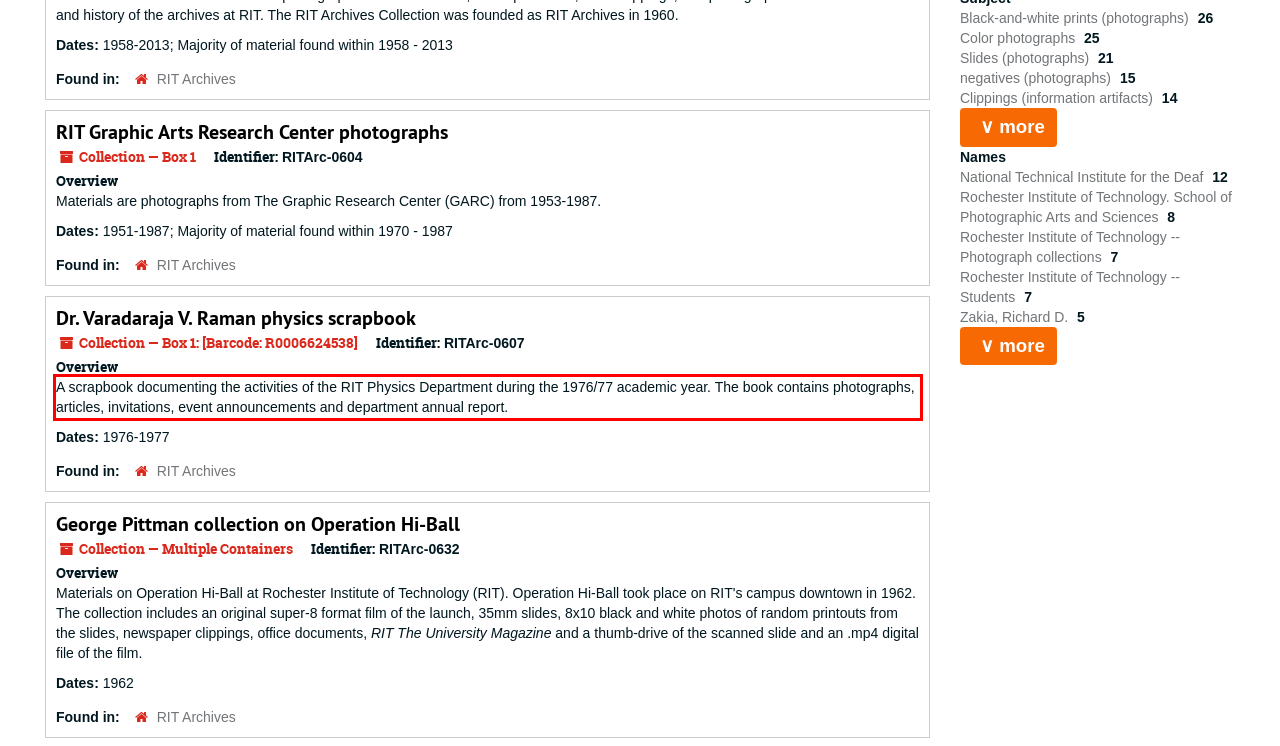Identify the text within the red bounding box on the webpage screenshot and generate the extracted text content.

A scrapbook documenting the activities of the RIT Physics Department during the 1976/77 academic year. The book contains photographs, articles, invitations, event announcements and department annual report.